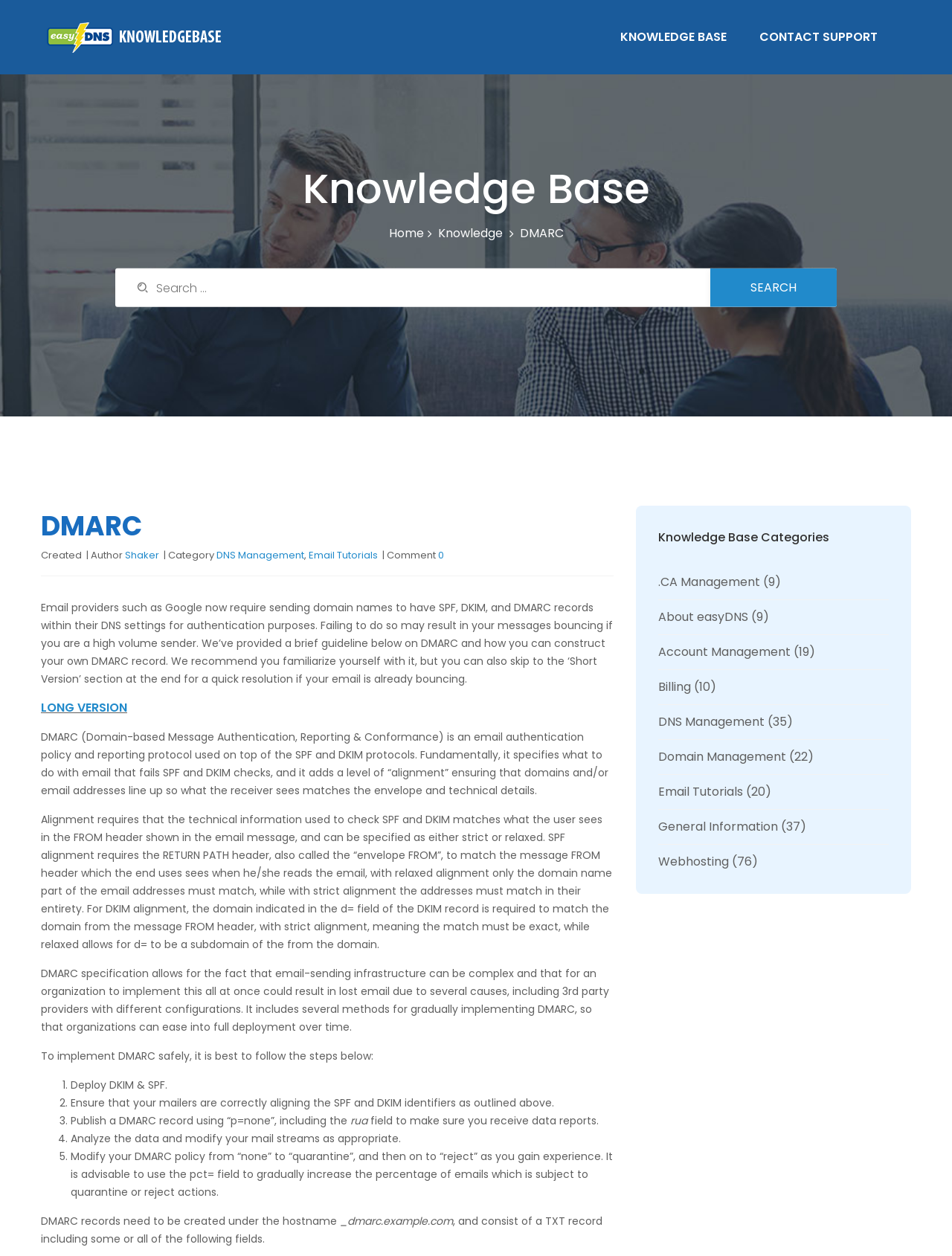Using a single word or phrase, answer the following question: 
What is DMARC?

Domain-based Message Authentication, Reporting & Conformance